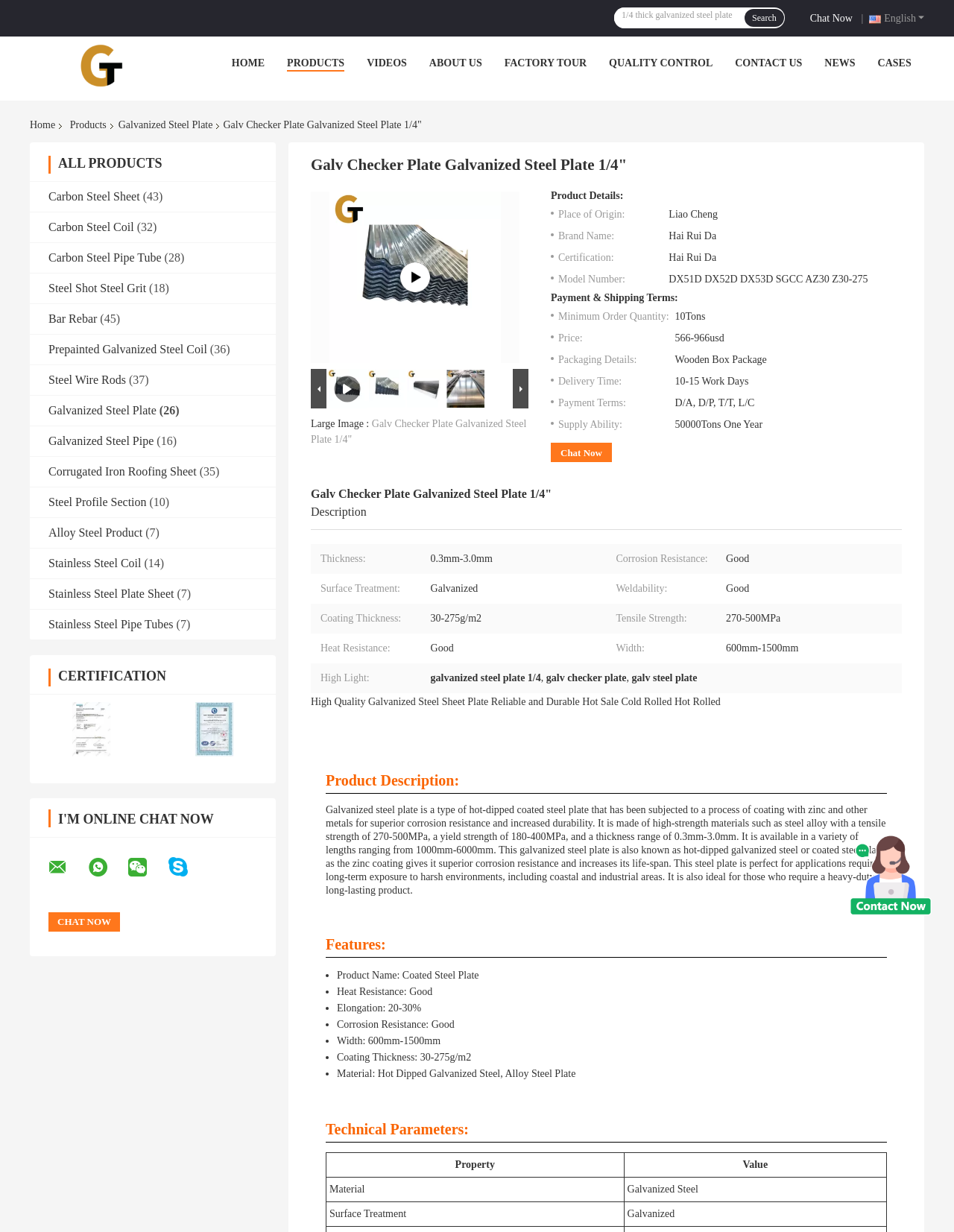Please find the bounding box coordinates of the element's region to be clicked to carry out this instruction: "Go to the 'Health' page".

None